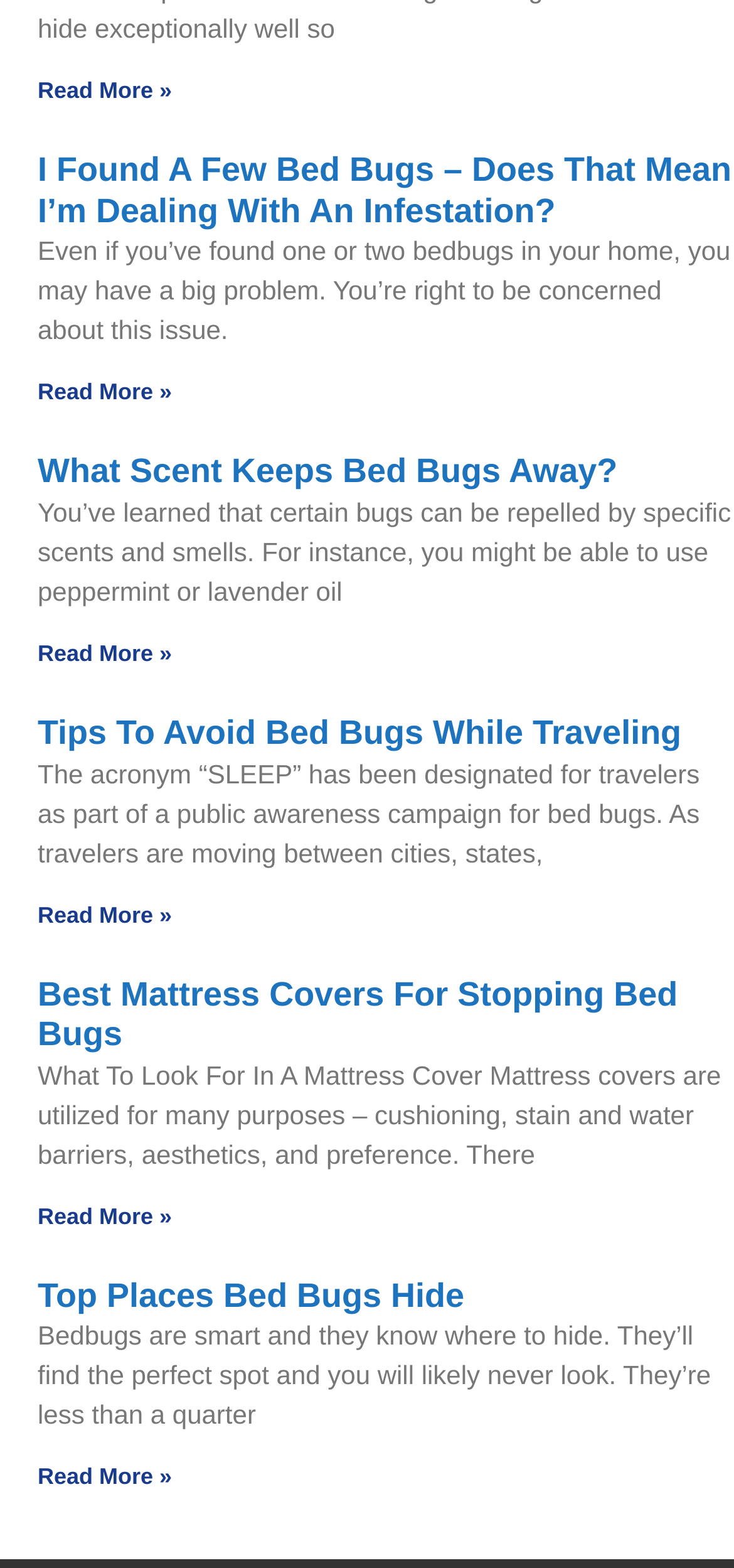Identify the bounding box coordinates necessary to click and complete the given instruction: "Read about 'Best Mattress Covers For Stopping Bed Bugs'".

[0.051, 0.622, 0.923, 0.672]